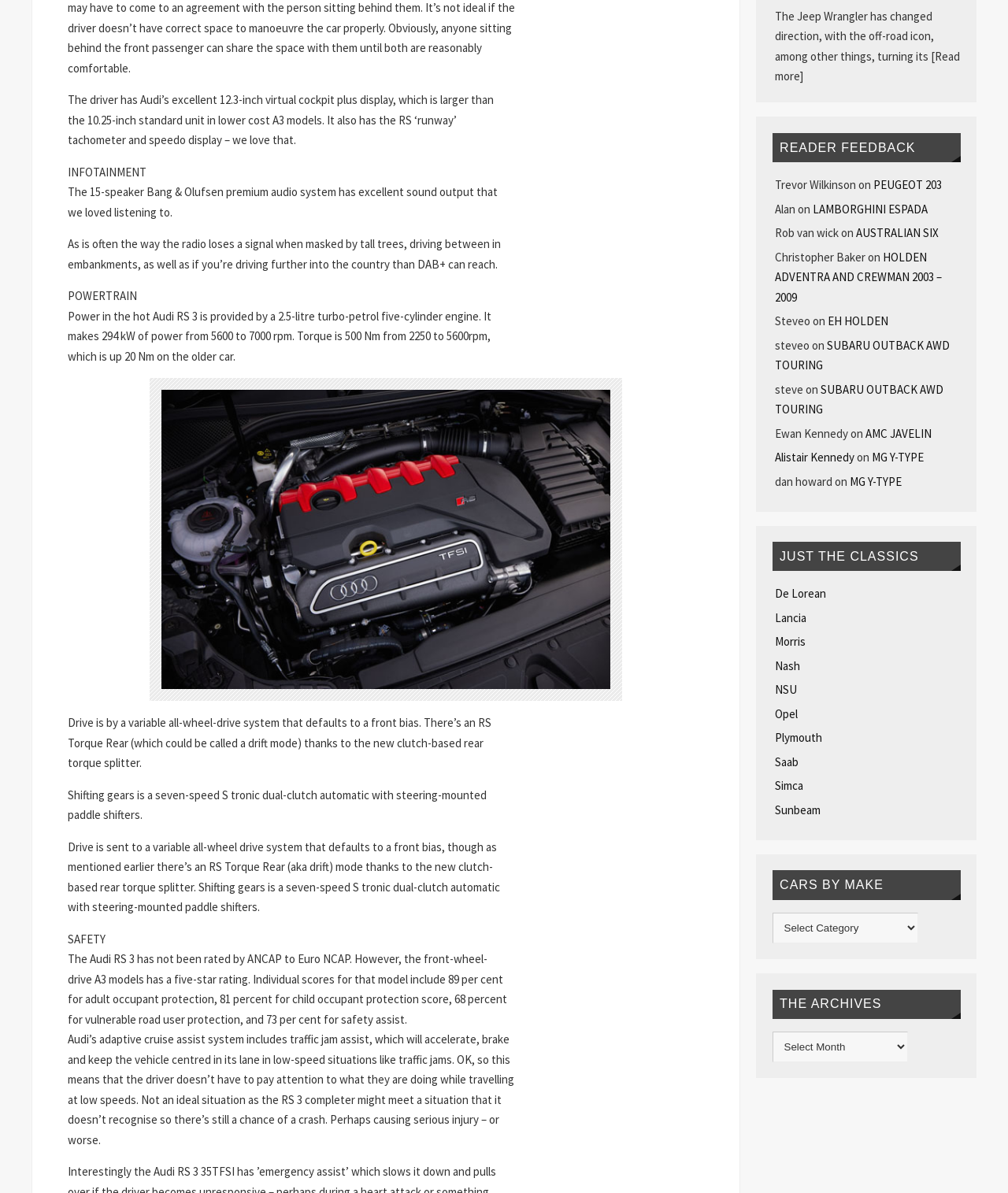What is the purpose of the emergency assist feature?
Please interpret the details in the image and answer the question thoroughly.

The emergency assist feature is designed to slow down the car and pull it over to the side of the road in case of an emergency, which is mentioned in the safety section of the webpage as a feature of the Audi RS 3.